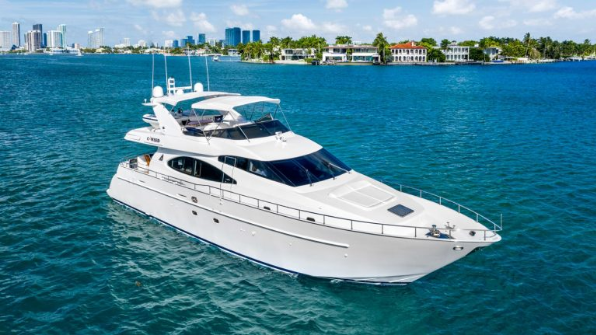Please analyze the image and give a detailed answer to the question:
What is visible in the backdrop of the image?

According to the caption, in the backdrop of the image, a line of pristine coastal villas complements the serene setting, and the city skyline hints at the vibrant life just beyond the horizon, indicating that both coastal villas and city skyline are visible in the backdrop.